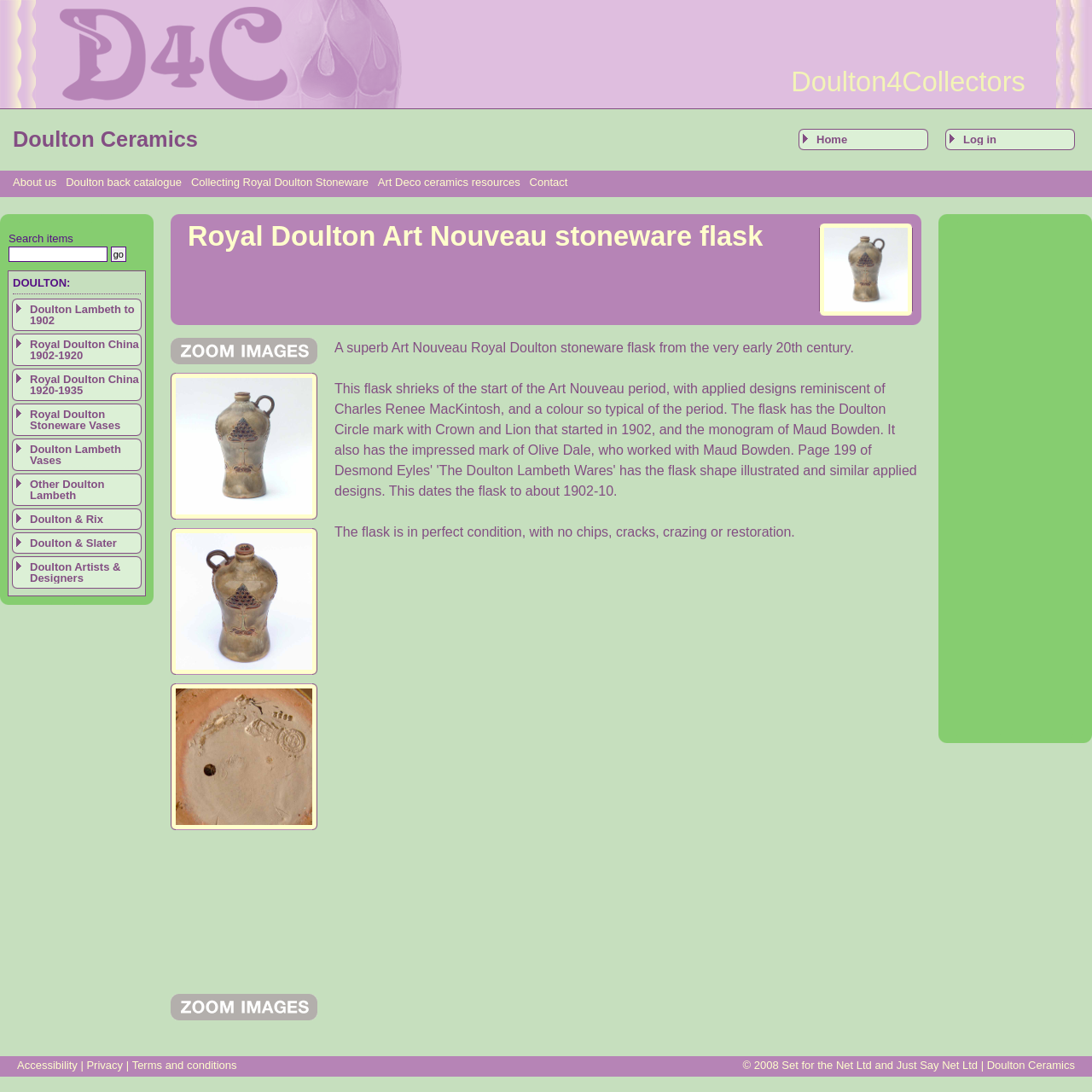Who is the monogram of the flask?
From the image, respond using a single word or phrase.

Maud Bowden